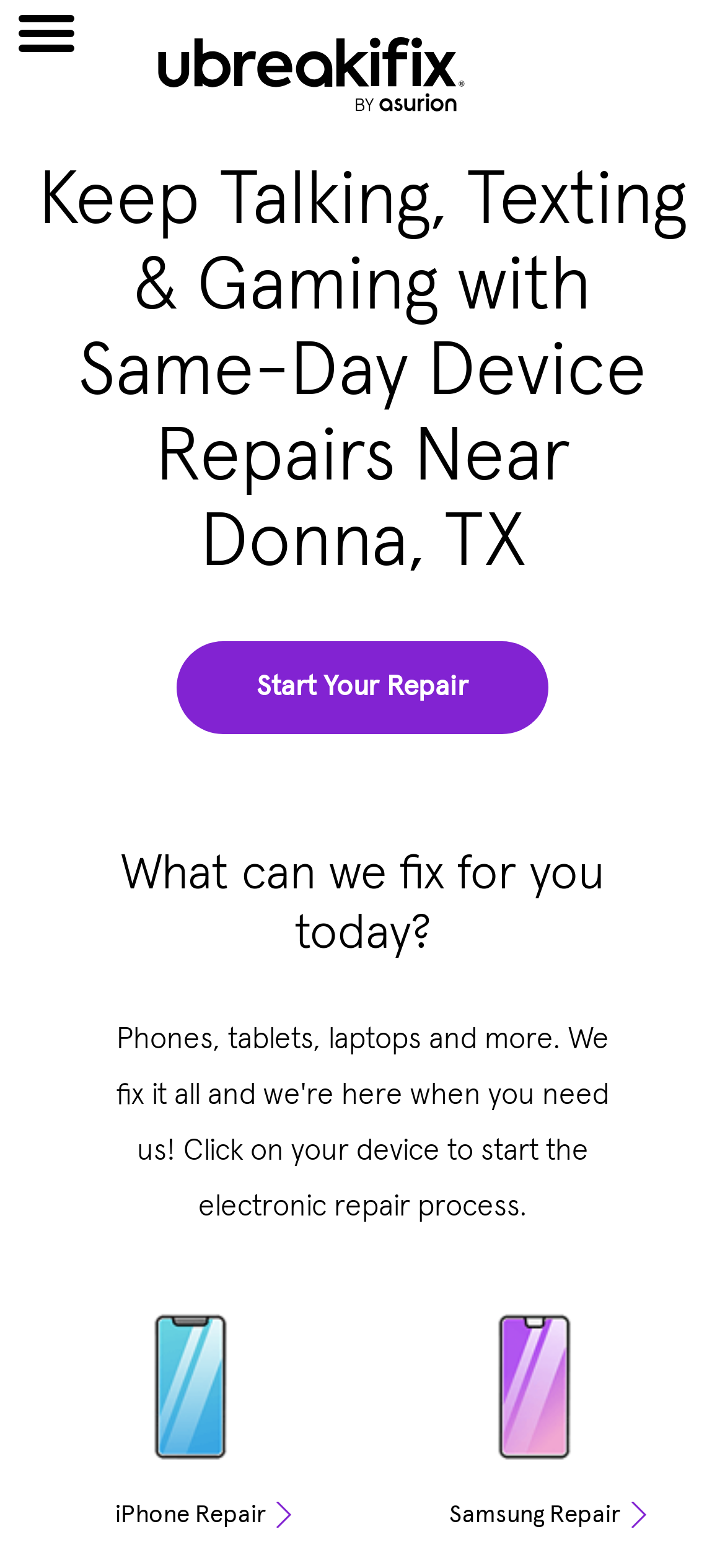Can you identify and provide the main heading of the webpage?

Keep Talking, Texting & Gaming with Same-Day Device Repairs Near Donna, TX